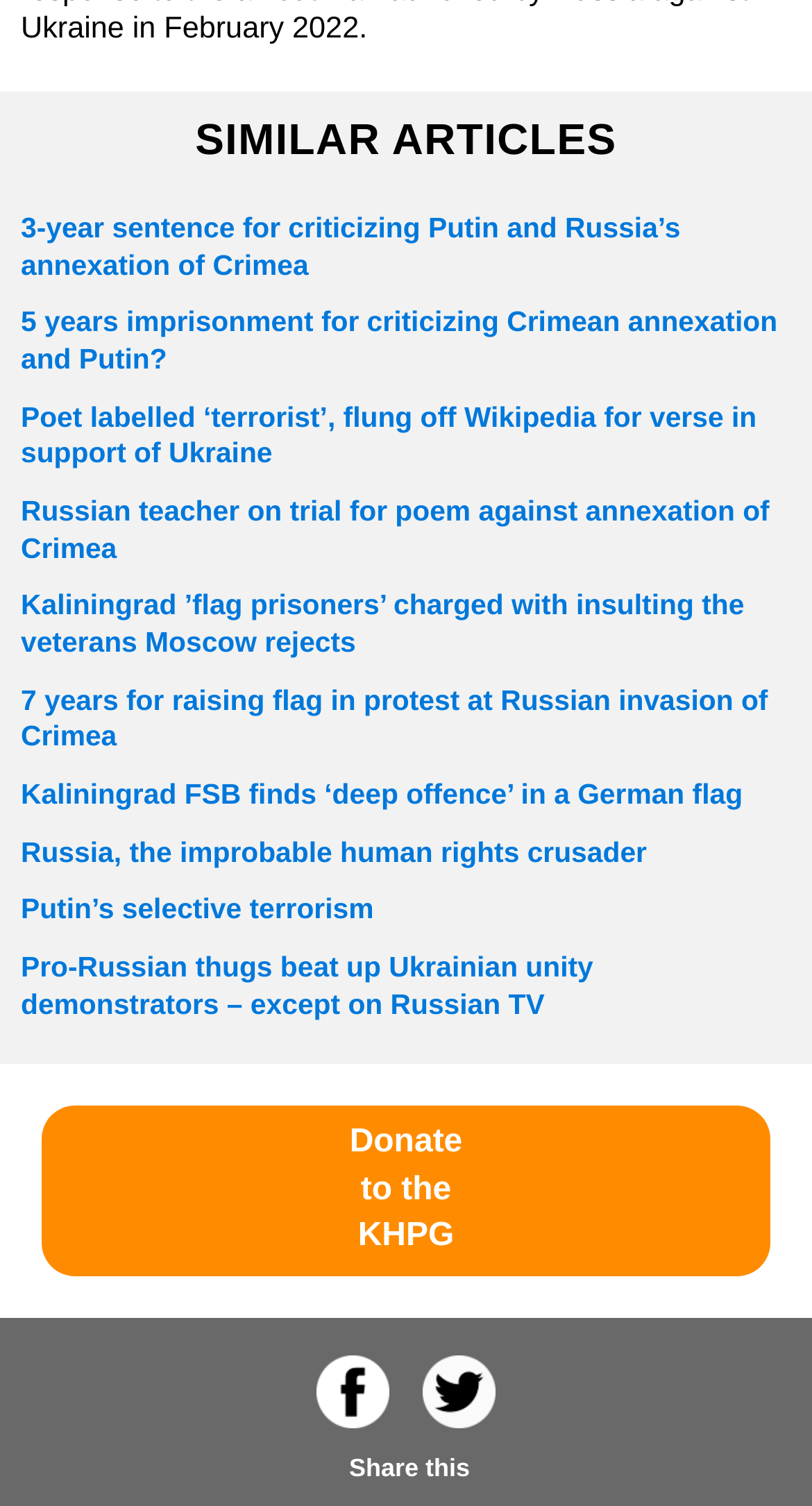What is the text of the last link in the similar articles section?
Based on the image, provide your answer in one word or phrase.

Putin’s selective terrorism